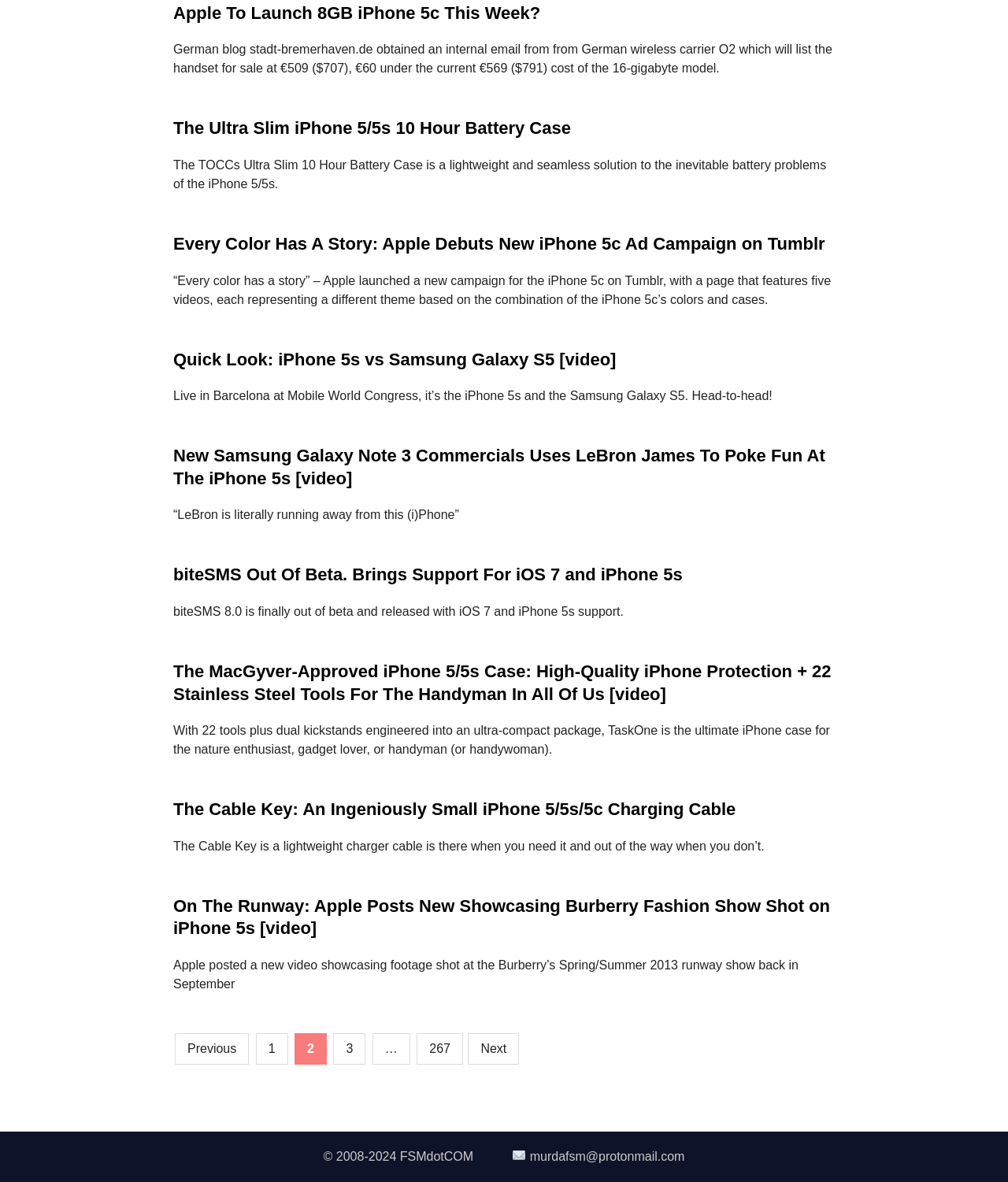Find the bounding box coordinates for the area that should be clicked to accomplish the instruction: "Click on the 'Quick Look: iPhone 5s vs Samsung Galaxy S5 [video]' link".

[0.172, 0.295, 0.611, 0.312]